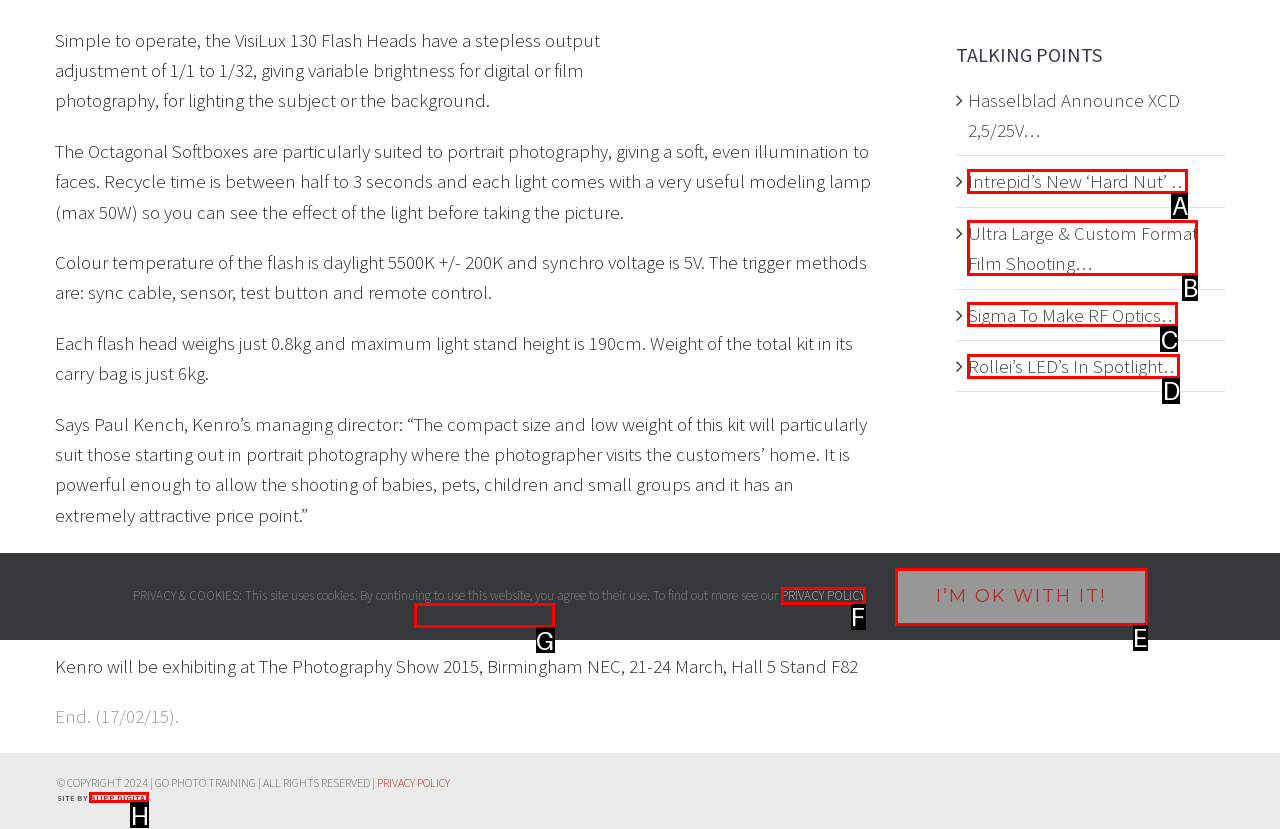Using the given description: BLIPP DIGITAL, identify the HTML element that corresponds best. Answer with the letter of the correct option from the available choices.

H